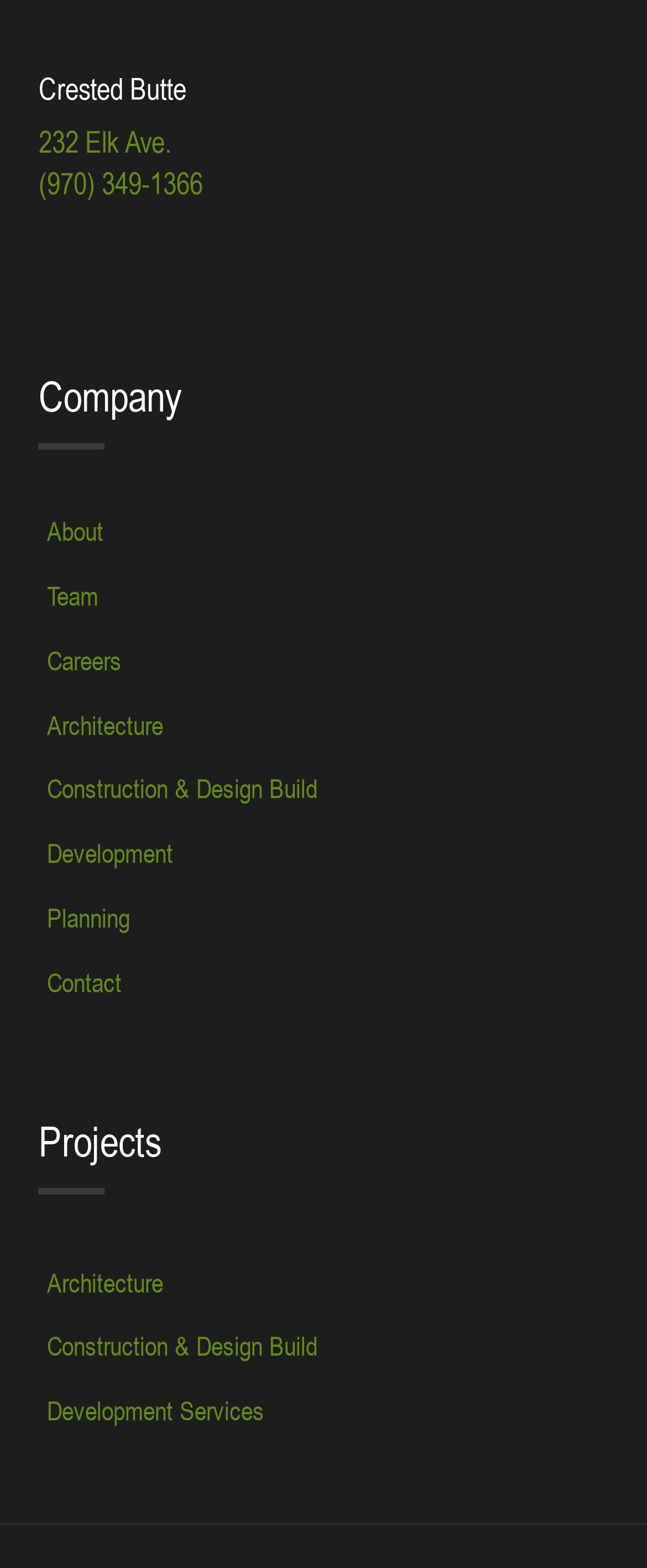How many services are listed under the 'Company' section?
Please use the image to deliver a detailed and complete answer.

Under the 'Company' section, there are 7 services listed, which are 'About', 'Team', 'Careers', 'Architecture', 'Construction & Design Build', 'Development', and 'Planning'.